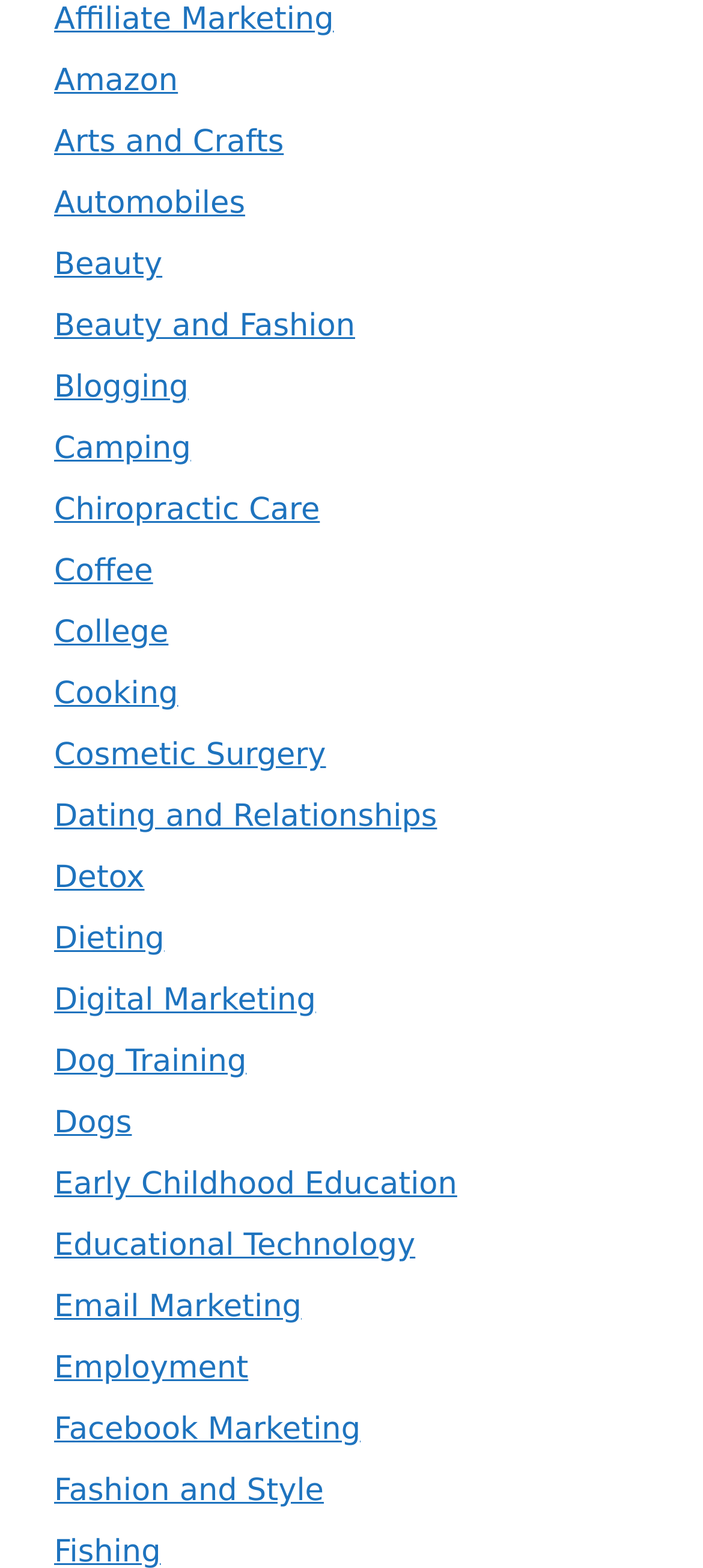Answer the question below using just one word or a short phrase: 
What is the category listed above 'Coffee'?

Chiropractic Care